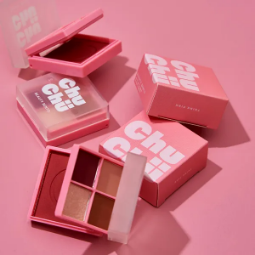How many eye shadows are in each quad arrangement?
Look at the image and respond with a one-word or short-phrase answer.

Four